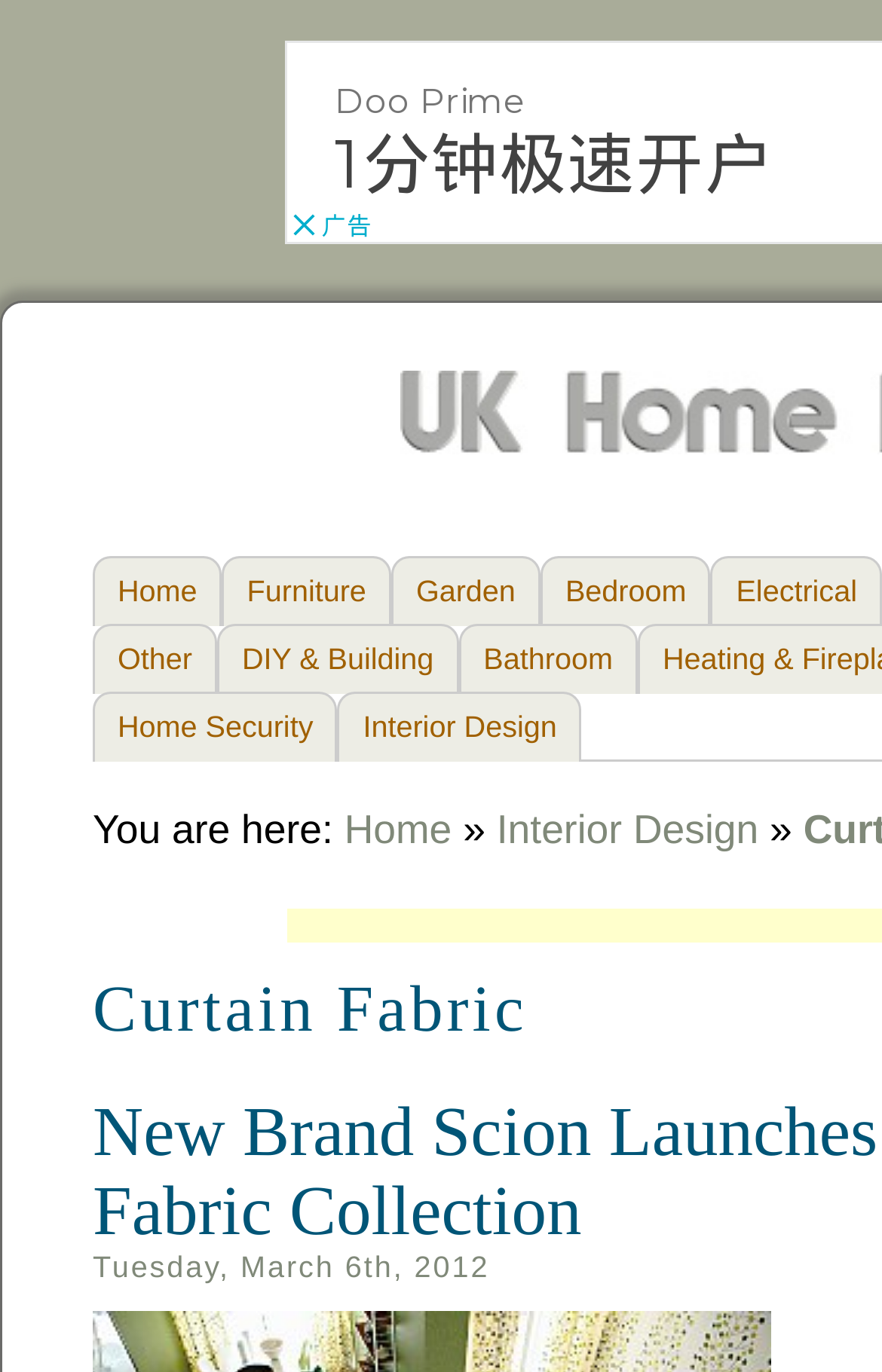Determine the coordinates of the bounding box for the clickable area needed to execute this instruction: "view interior design".

[0.563, 0.588, 0.86, 0.621]